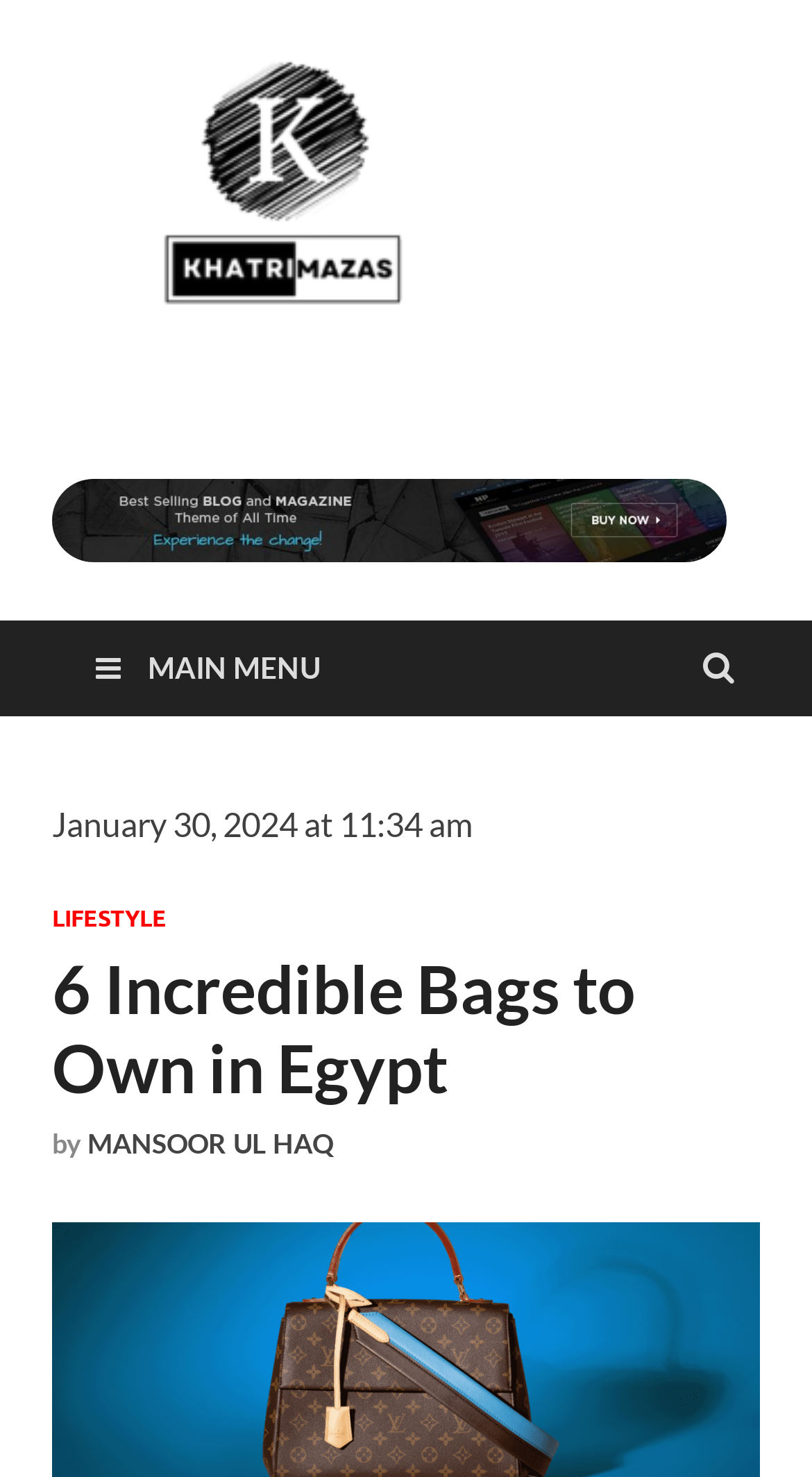Describe all the visual and textual components of the webpage comprehensively.

The webpage appears to be a blog post about fashion, specifically focusing on bags. At the top left corner, there is a logo of "Khatrimazas" which is an image with a link. Next to the logo, there is a text "Dive into our Blogosphere!".

Below the logo, there is a large advertisement image that takes up most of the width of the page. On the top right side, there is a link to the main menu, represented by an icon.

Further down, there is a timestamp "January 30, 2024 at 11:34 am" followed by a header section. The header section contains a link to the "LIFESTYLE" category, a heading that reads "6 Incredible Bags to Own in Egypt", and an author credit "by MANSOOR UL HAQ". The heading is the main title of the blog post, and it is positioned in the middle of the page.